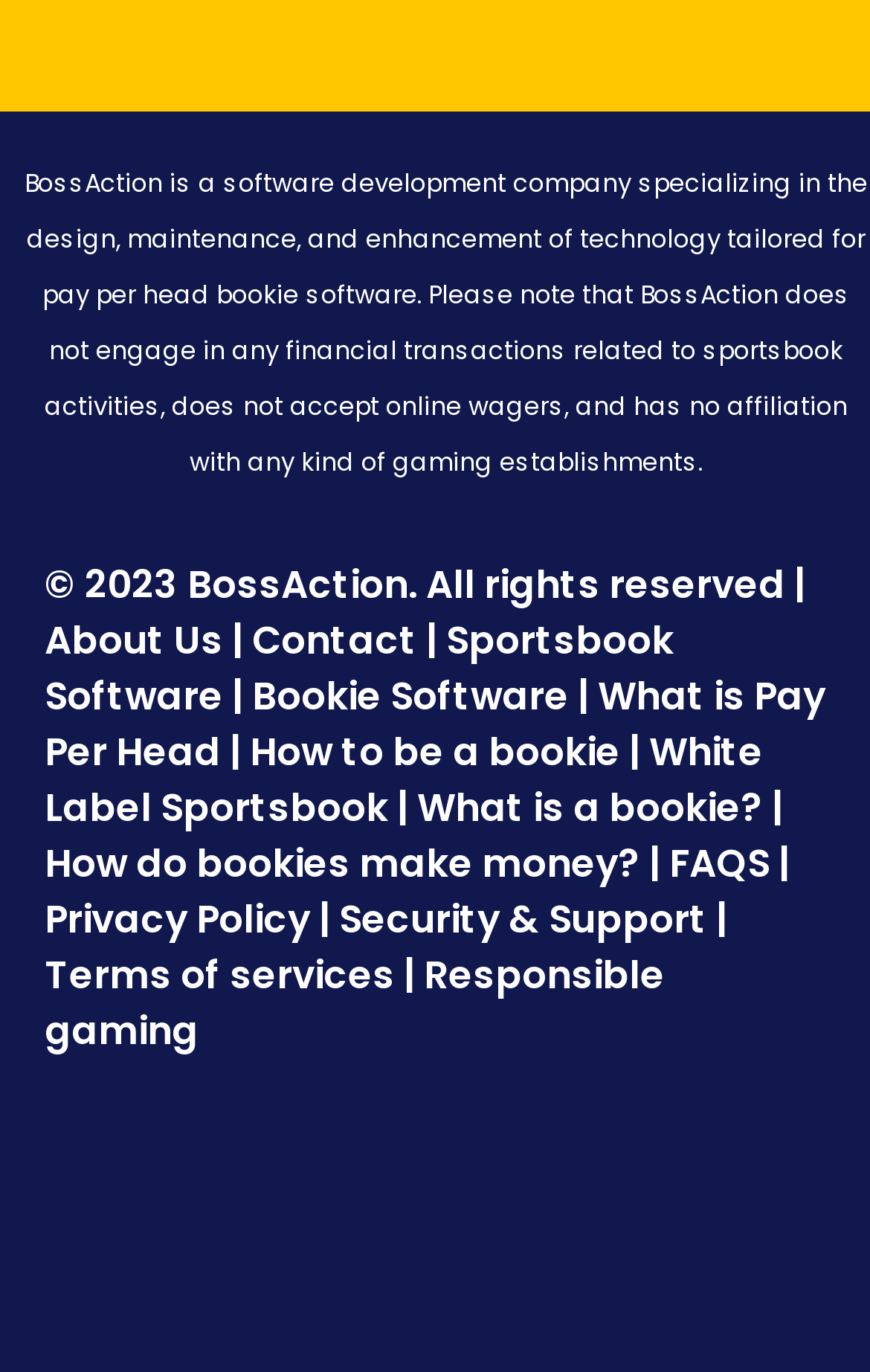How many columns are there in the footer section?
Using the image as a reference, give an elaborate response to the question.

By analyzing the bounding box coordinates of the links and StaticText elements in the footer section, it appears that there are three columns of links and text, separated by vertical lines (represented by the '|' characters).